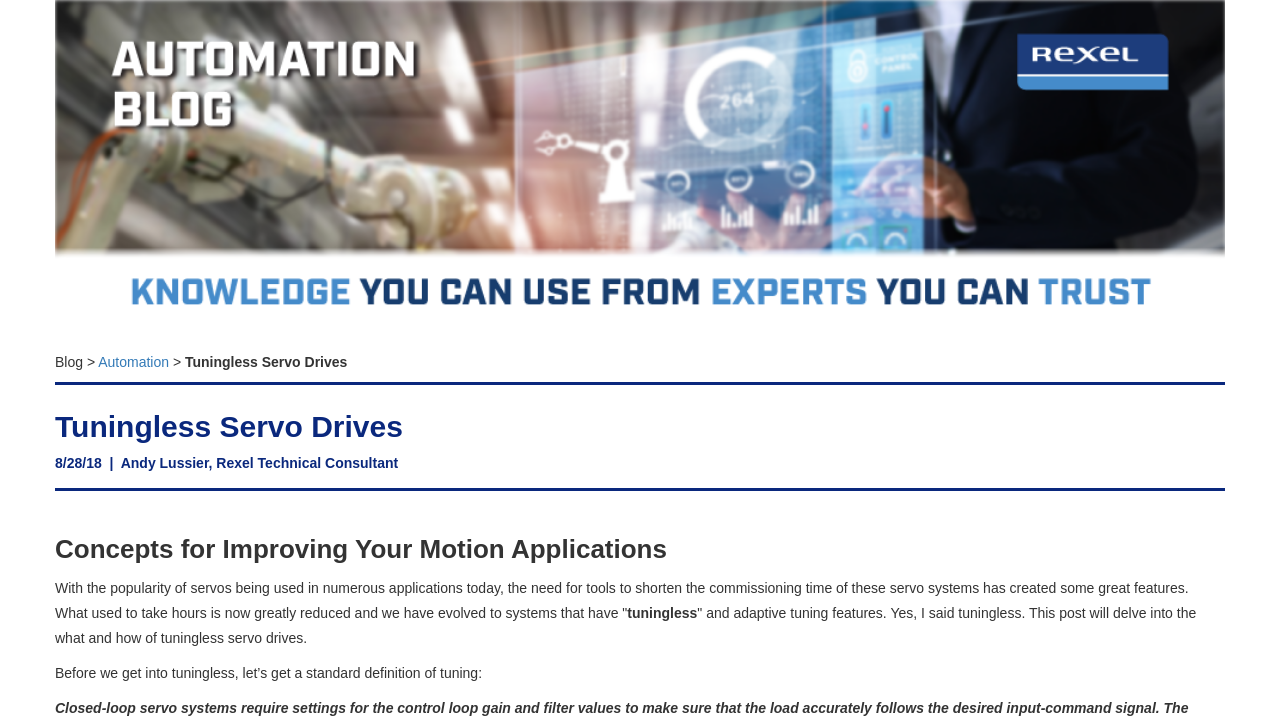Based on the image, provide a detailed and complete answer to the question: 
What is the format of the content?

I inferred this from the breadcrumb navigation 'Blog > Automation > Tuningless Servo Drives' which suggests that the content is a blog post.